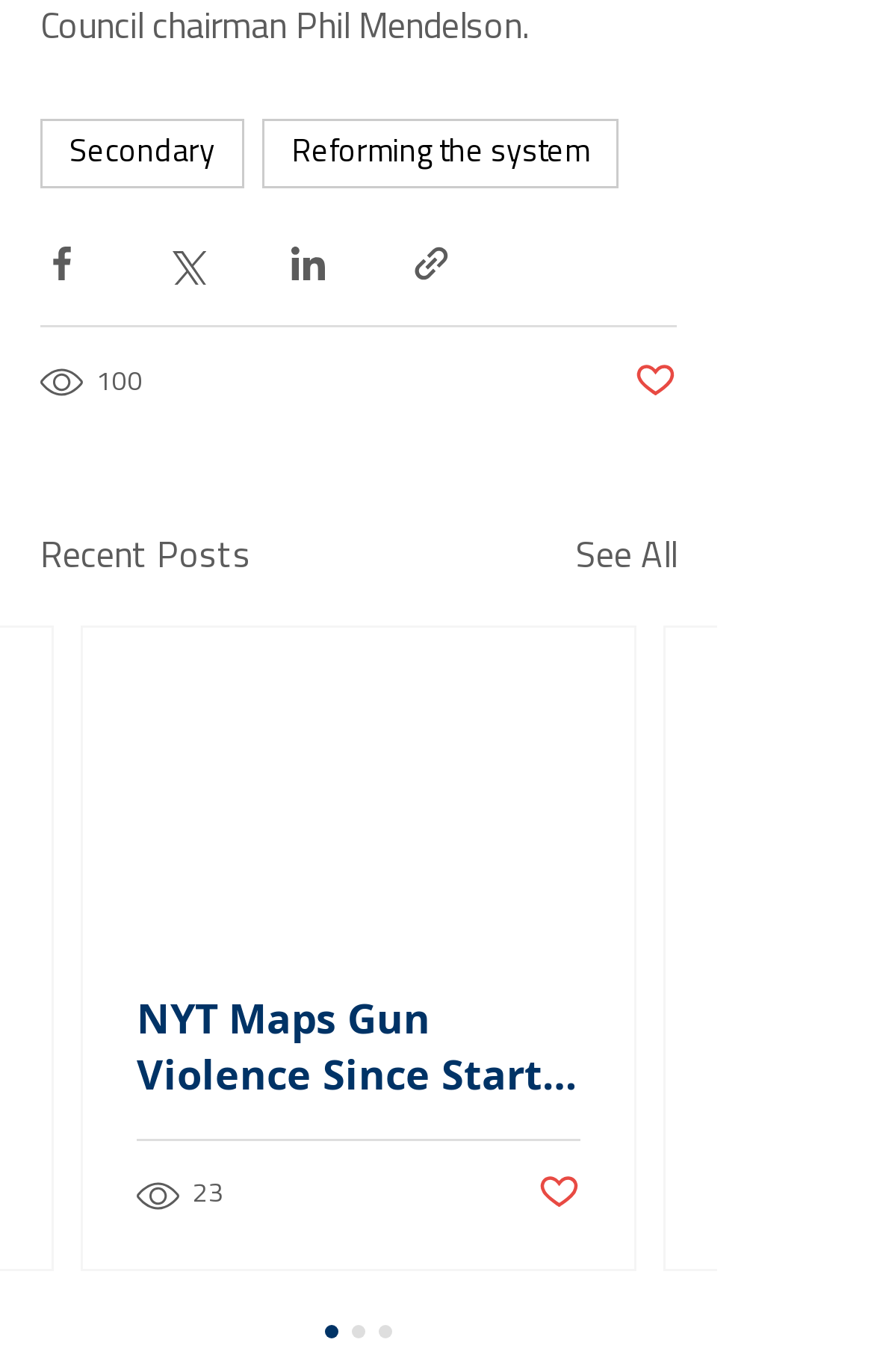Using the provided element description: "Post not marked as liked", identify the bounding box coordinates. The coordinates should be four floats between 0 and 1 in the order [left, top, right, bottom].

[0.726, 0.261, 0.774, 0.297]